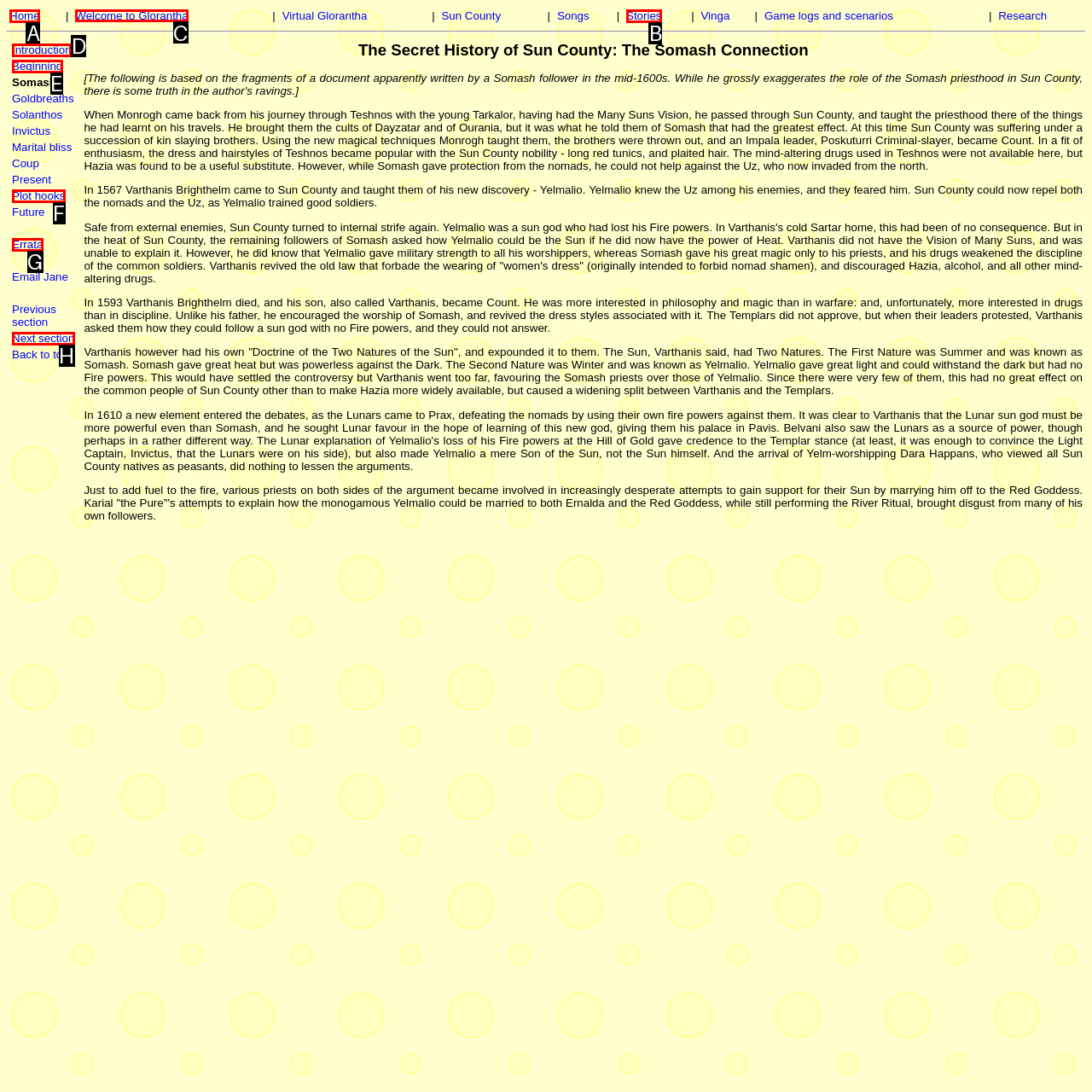Which HTML element should be clicked to complete the following task: Go to Welcome to Glorantha?
Answer with the letter corresponding to the correct choice.

C